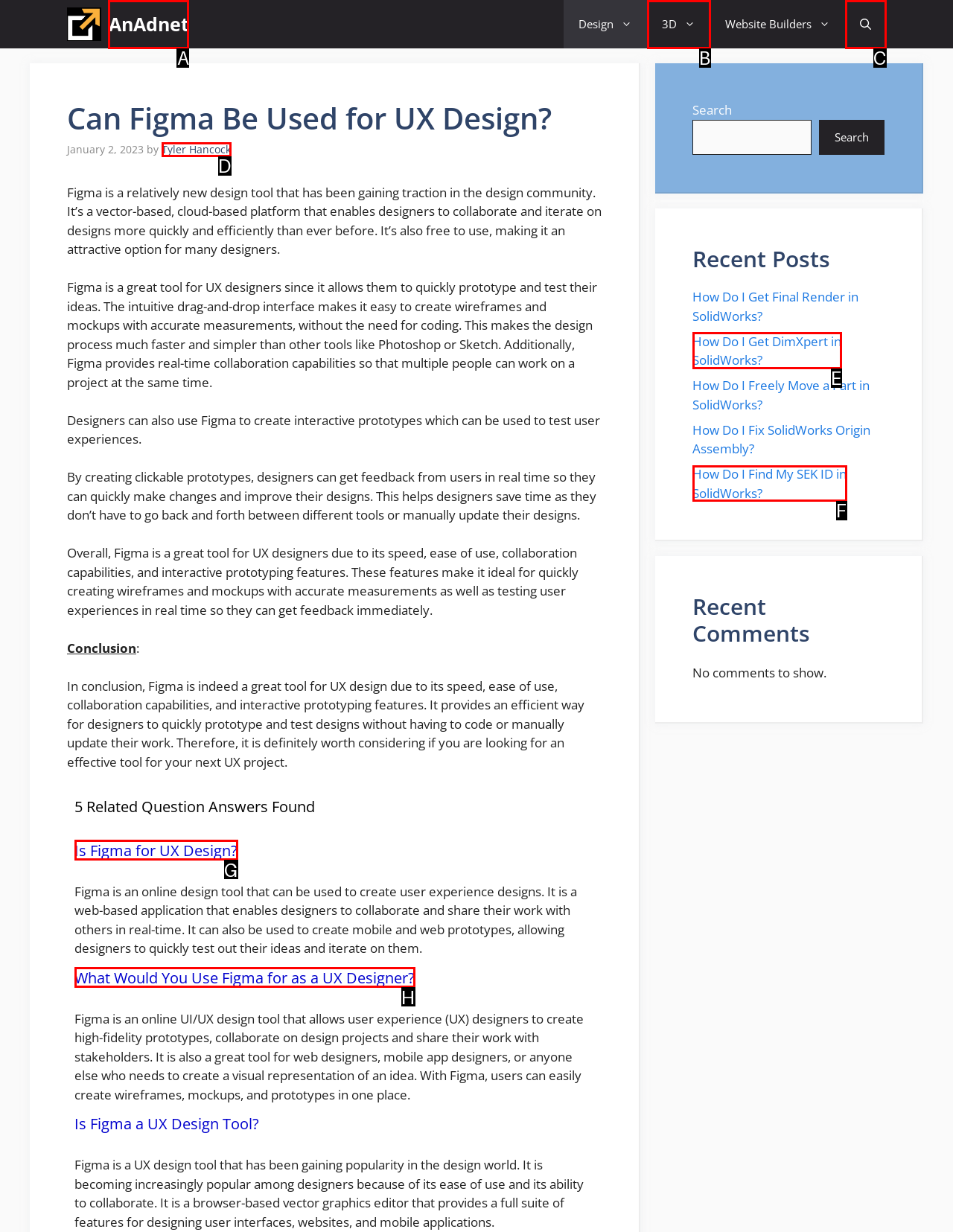Which HTML element among the options matches this description: aria-label="Open Search Bar"? Answer with the letter representing your choice.

C